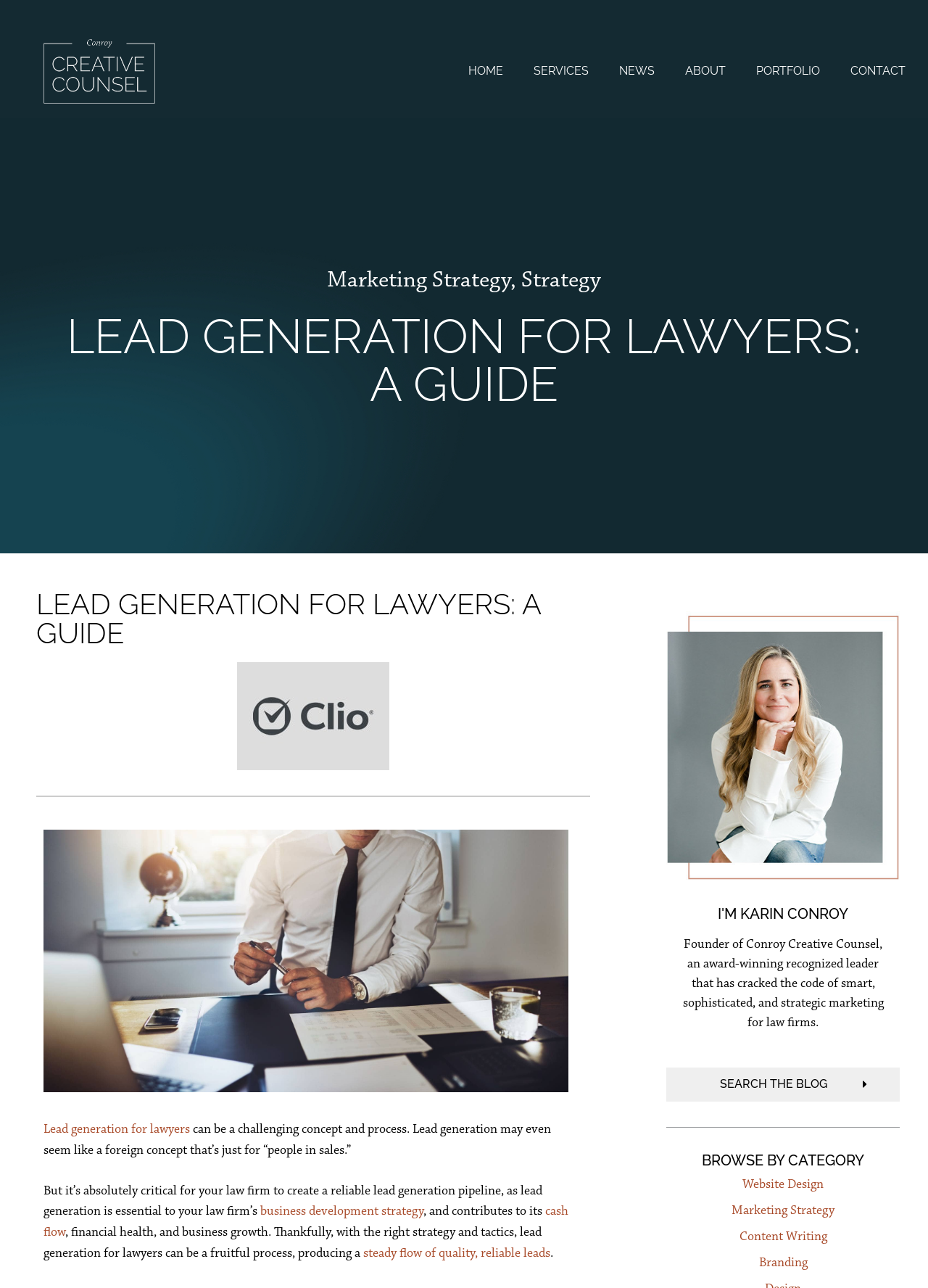Please provide a detailed answer to the question below based on the screenshot: 
What is the company name of the website?

The company name can be found in the logo at the top left corner of the webpage, which is an image with the text 'CCC Logo'. Additionally, the company name is mentioned in the heading 'Lead Generation For Lawyers | A Guide | Conroy Creative Counsel'.